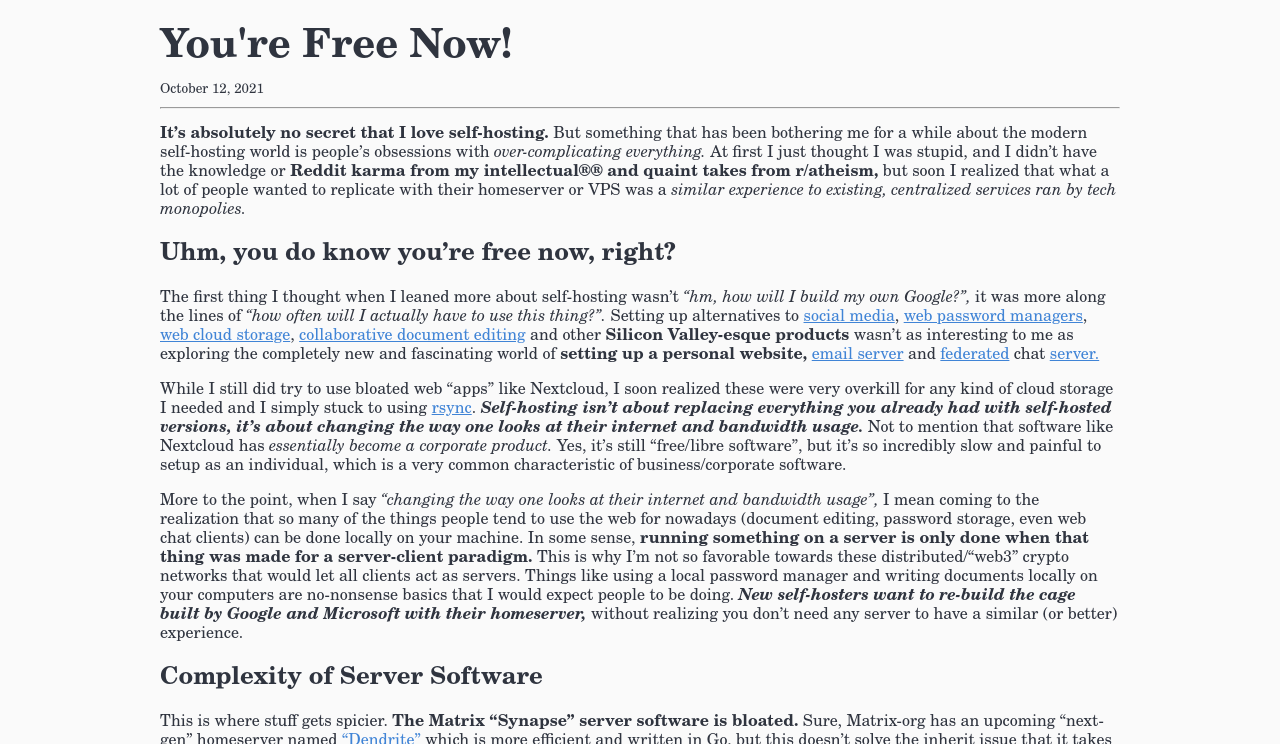Can you find the bounding box coordinates for the element that needs to be clicked to execute this instruction: "Click the link 'social media'"? The coordinates should be given as four float numbers between 0 and 1, i.e., [left, top, right, bottom].

[0.628, 0.415, 0.699, 0.437]